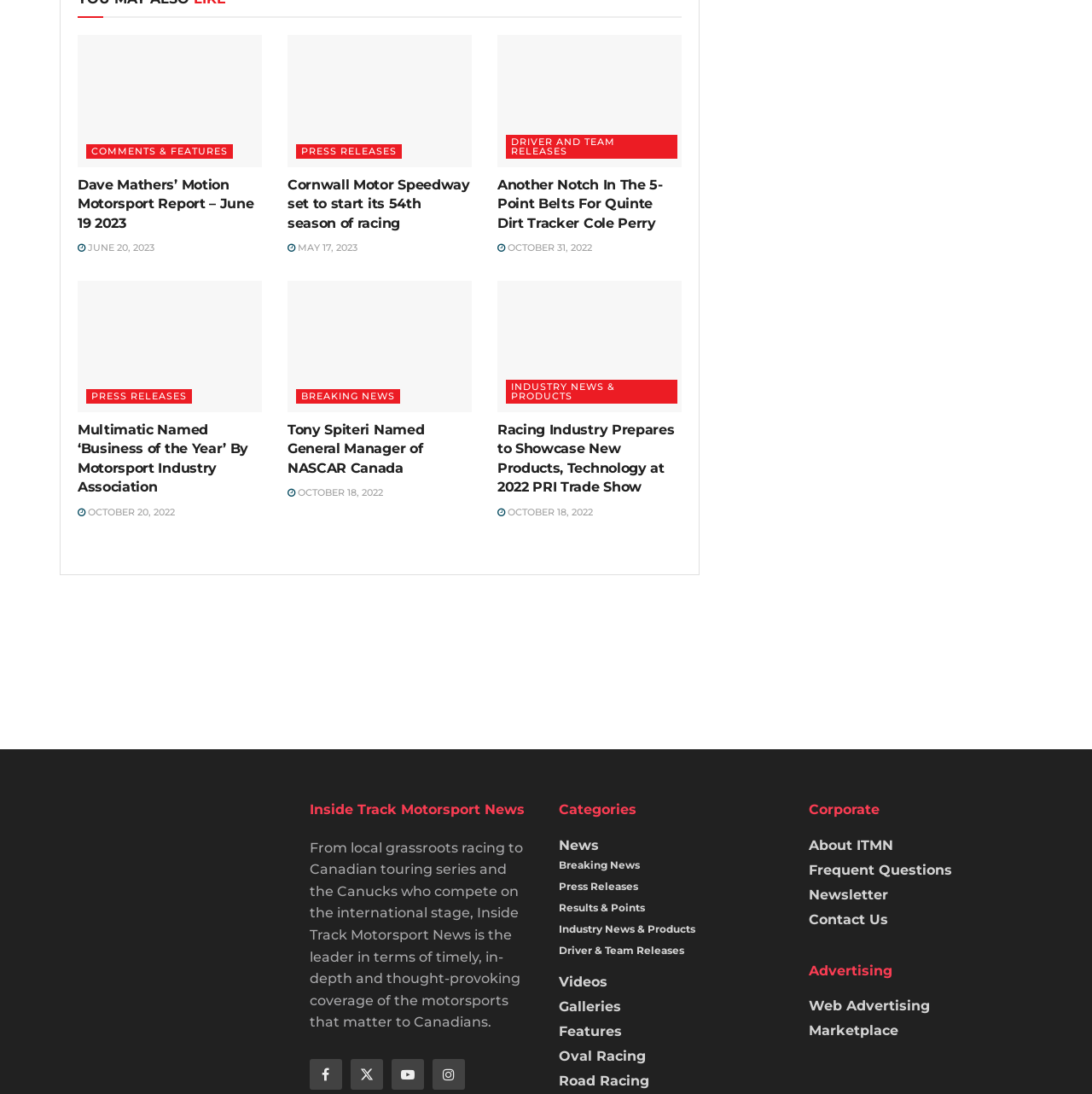Determine the bounding box coordinates for the region that must be clicked to execute the following instruction: "View news about Cornwall Motor Speedway".

[0.263, 0.032, 0.432, 0.153]